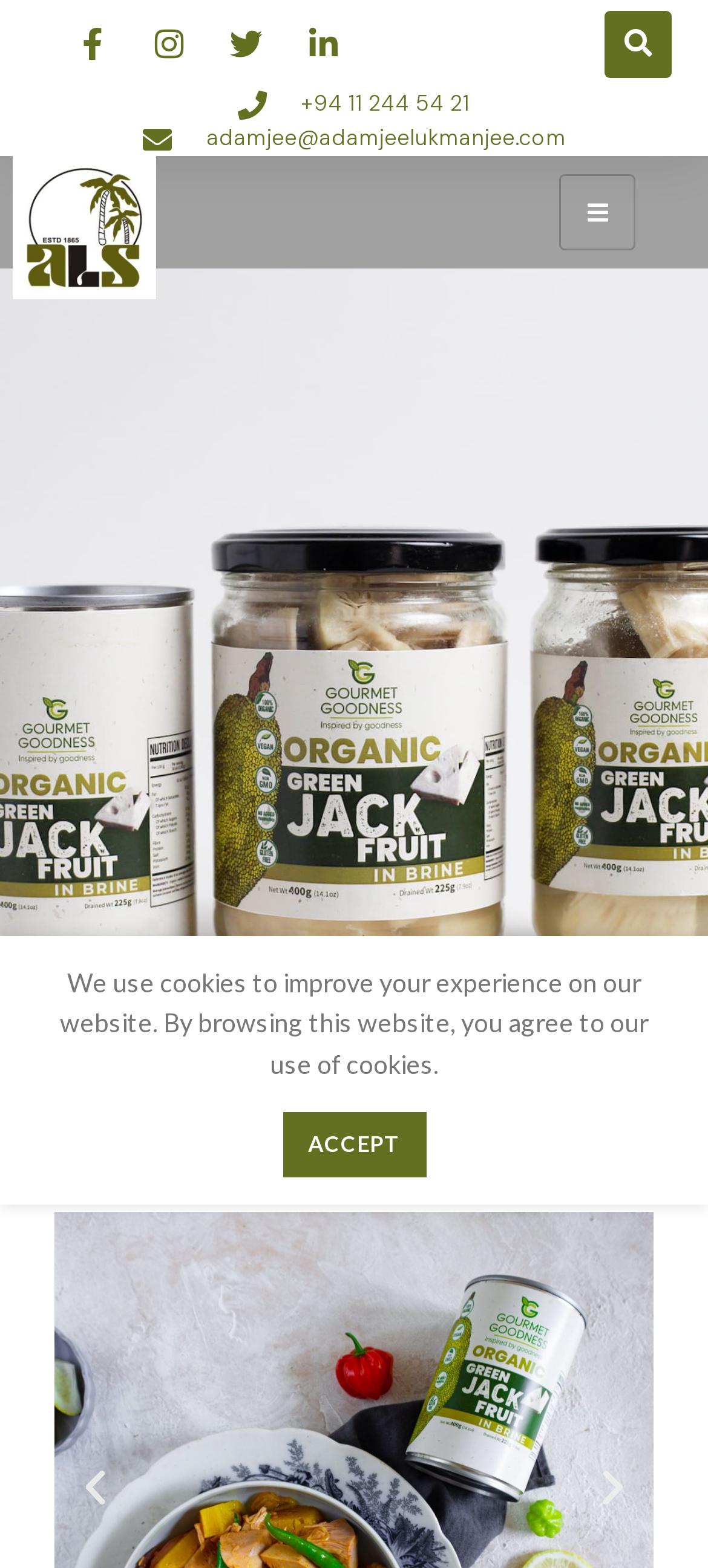Bounding box coordinates are specified in the format (top-left x, top-left y, bottom-right x, bottom-right y). All values are floating point numbers bounded between 0 and 1. Please provide the bounding box coordinate of the region this sentence describes: Céline

None